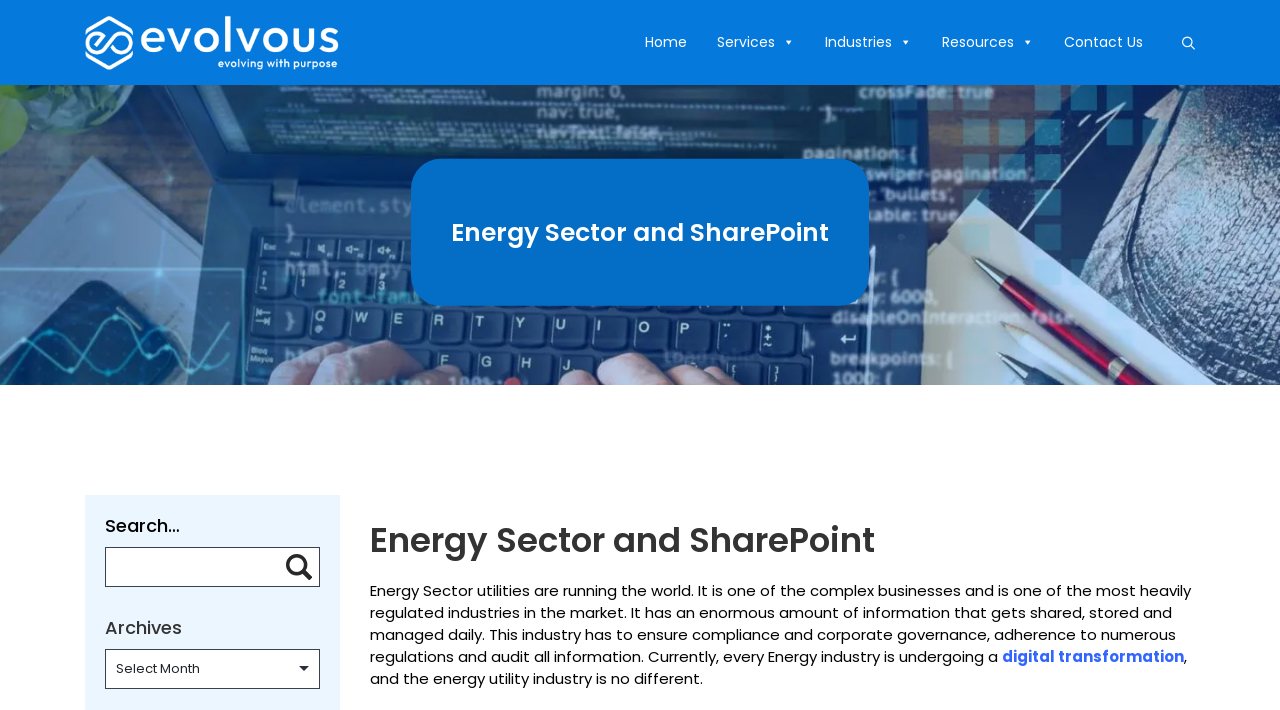Given the webpage screenshot, identify the bounding box of the UI element that matches this description: "Services".

[0.552, 0.038, 0.629, 0.081]